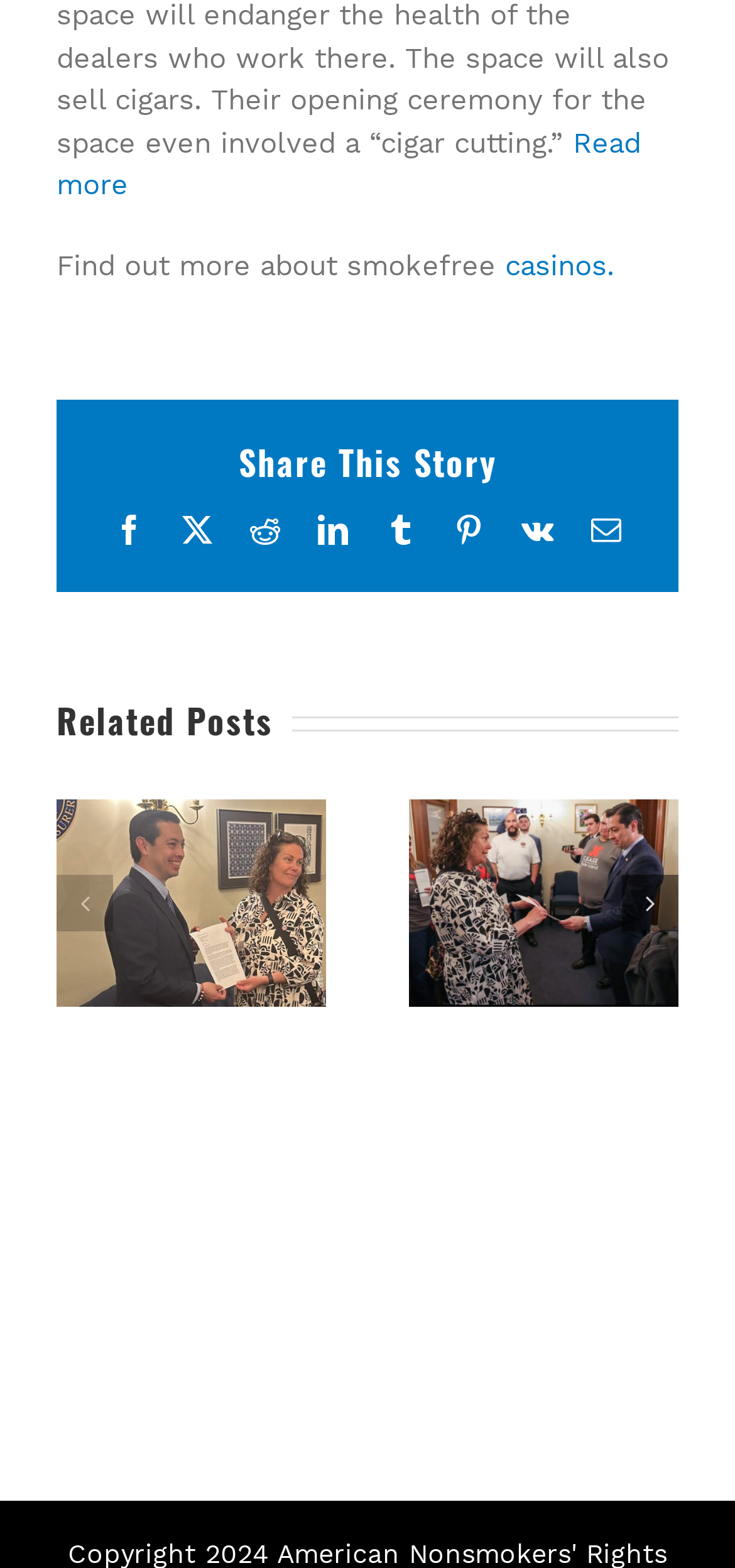Specify the bounding box coordinates of the element's area that should be clicked to execute the given instruction: "Click on Read more". The coordinates should be four float numbers between 0 and 1, i.e., [left, top, right, bottom].

[0.077, 0.08, 0.872, 0.129]